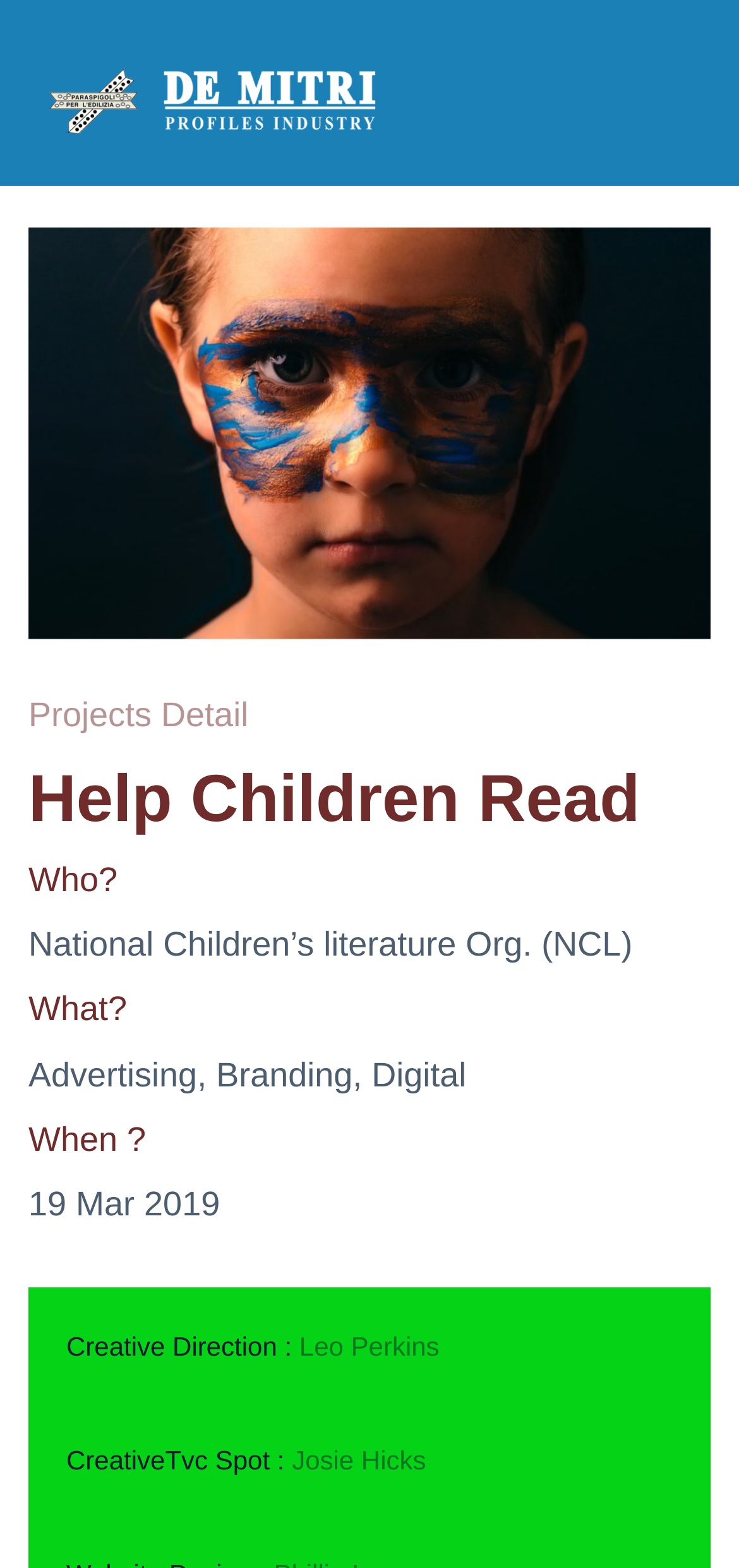Consider the image and give a detailed and elaborate answer to the question: 
What is the date of the project?

I found this answer by looking at the static text '19 Mar 2019' which is located below the 'When?' heading, suggesting that this is the date of the project.